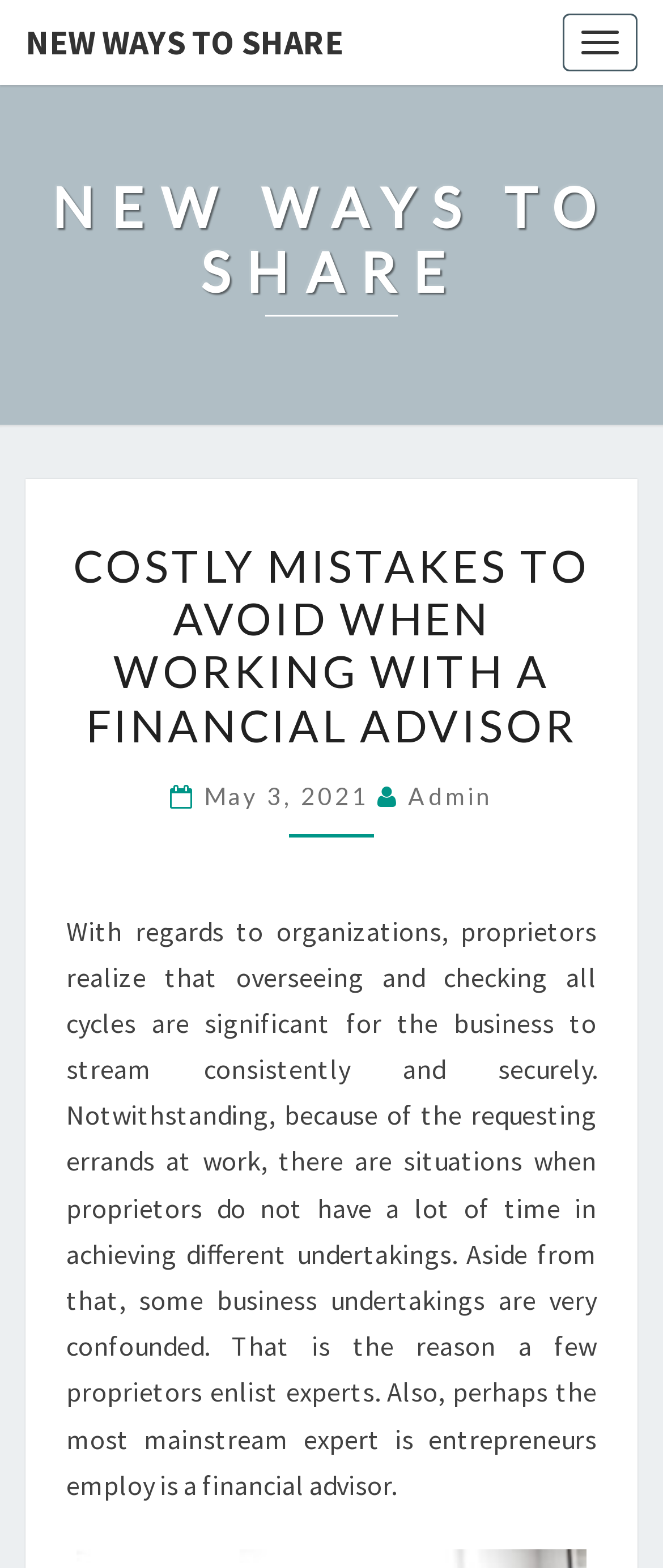Locate the bounding box of the user interface element based on this description: "title="Twitter"".

None